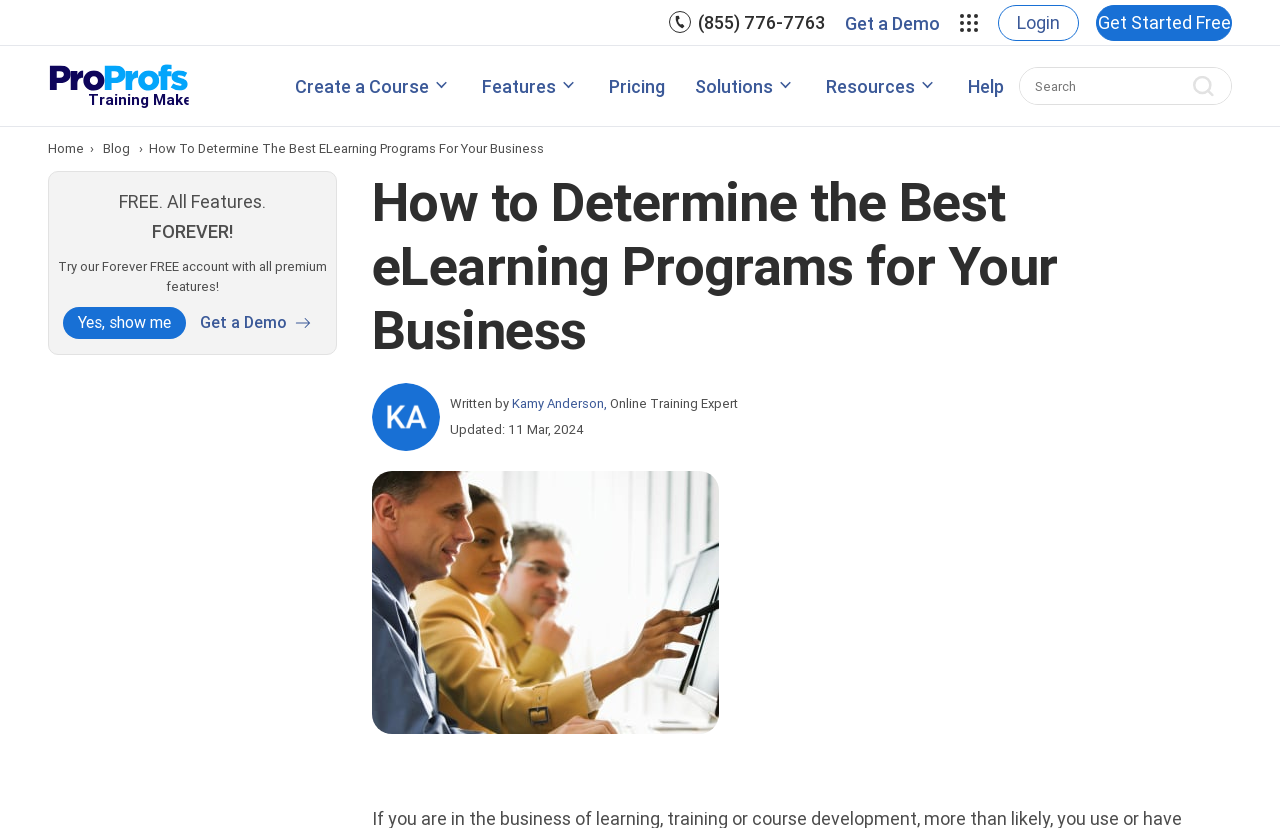Please find the bounding box coordinates of the element that you should click to achieve the following instruction: "Click on 'Create a Course'". The coordinates should be presented as four float numbers between 0 and 1: [left, top, right, bottom].

[0.219, 0.056, 0.365, 0.152]